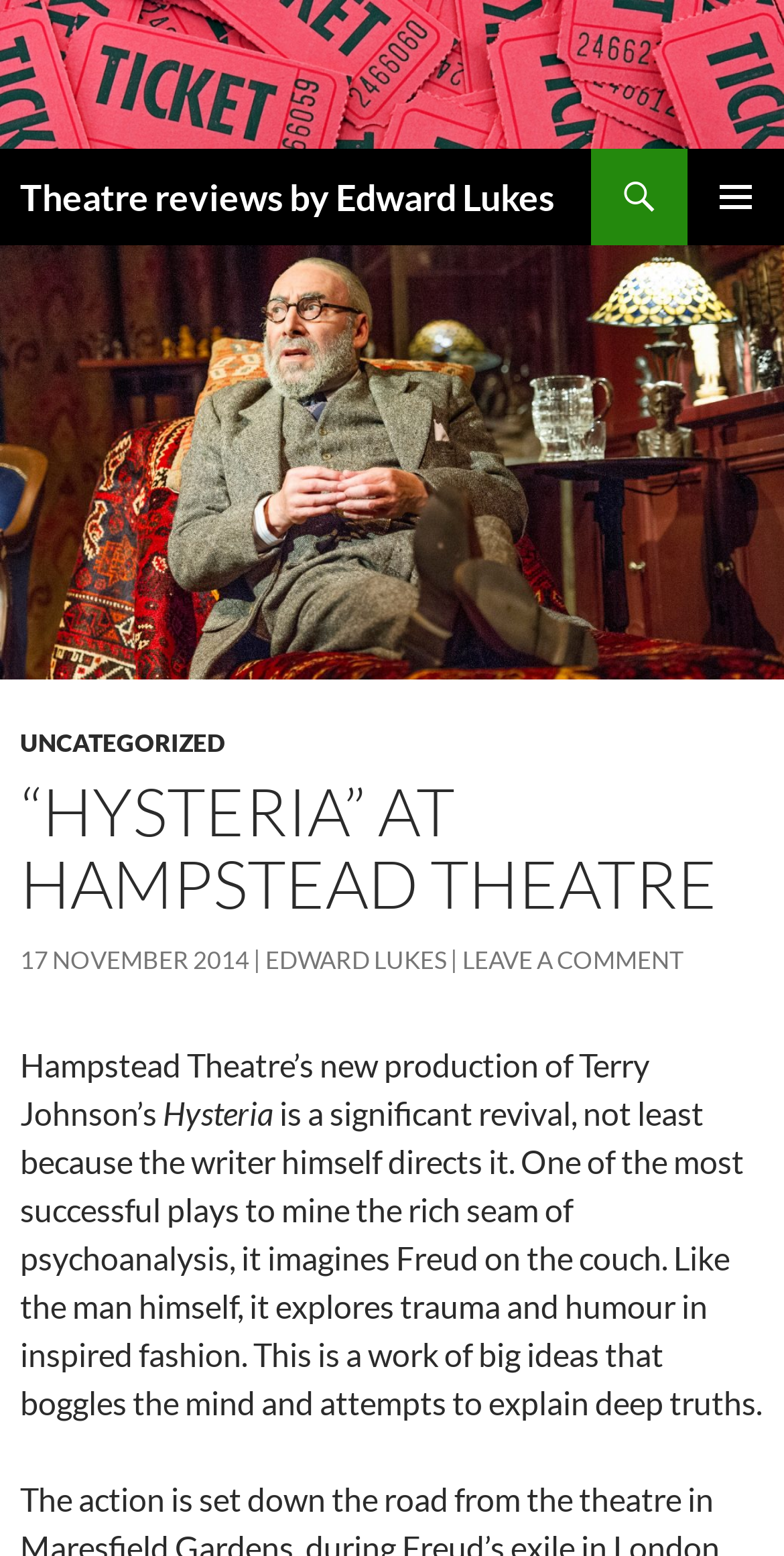Provide the bounding box coordinates for the UI element that is described by this text: "Uncategorized". The coordinates should be in the form of four float numbers between 0 and 1: [left, top, right, bottom].

[0.026, 0.468, 0.287, 0.488]